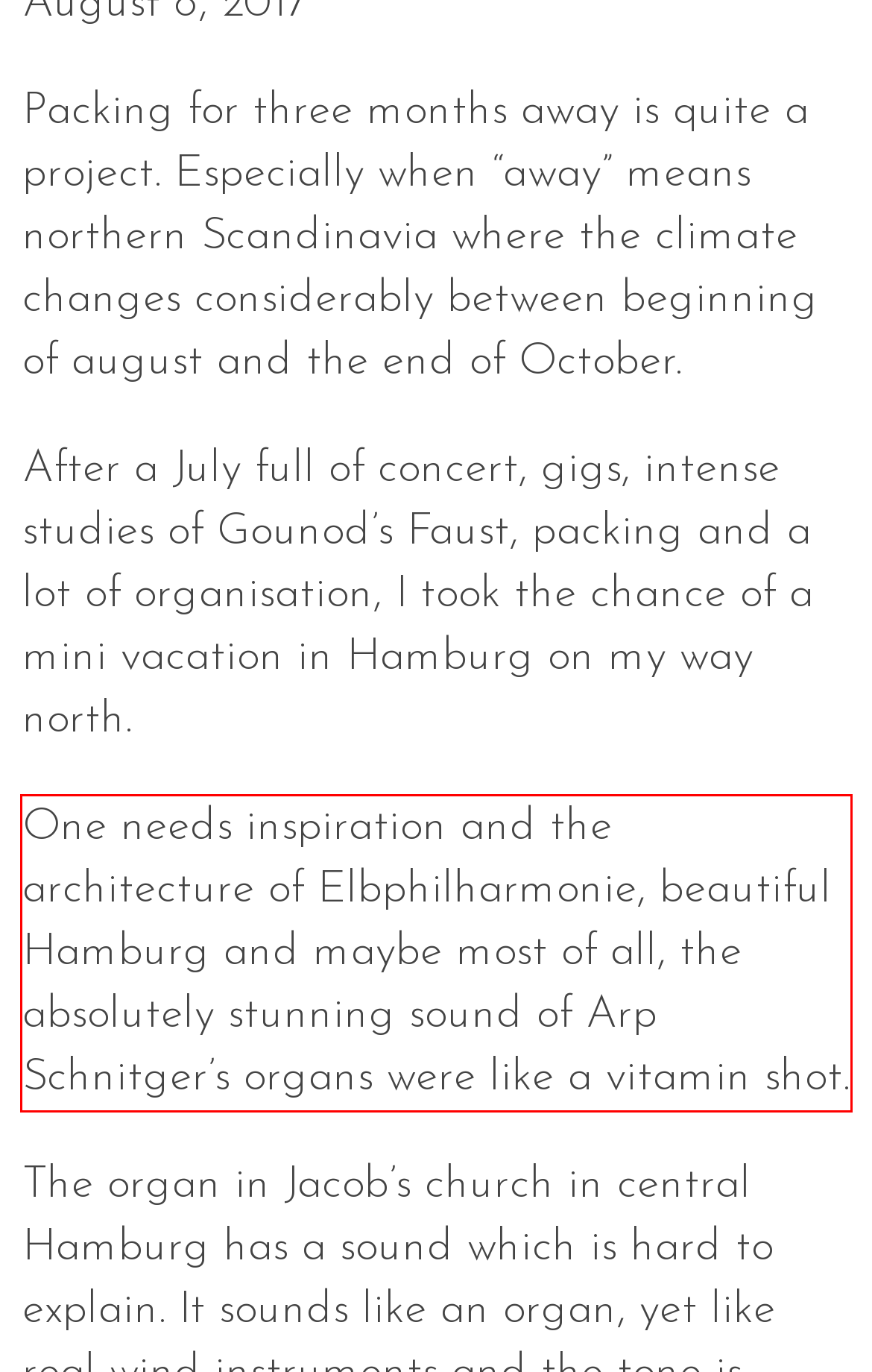There is a screenshot of a webpage with a red bounding box around a UI element. Please use OCR to extract the text within the red bounding box.

One needs inspiration and the architecture of Elbphilharmonie, beautiful Hamburg and maybe most of all, the absolutely stunning sound of Arp Schnitger’s organs were like a vitamin shot.